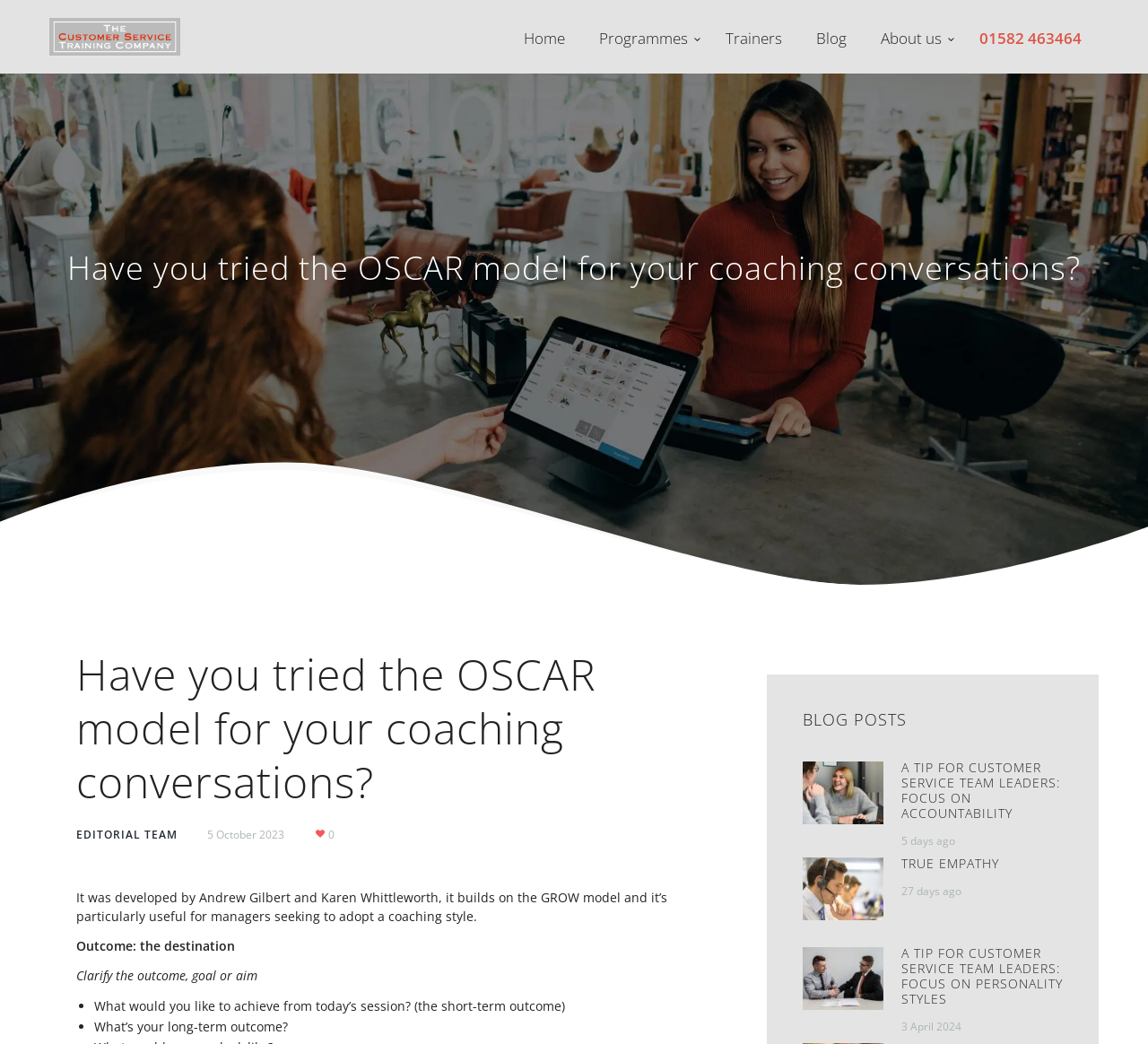What are the blog posts about?
Please answer using one word or phrase, based on the screenshot.

Customer service